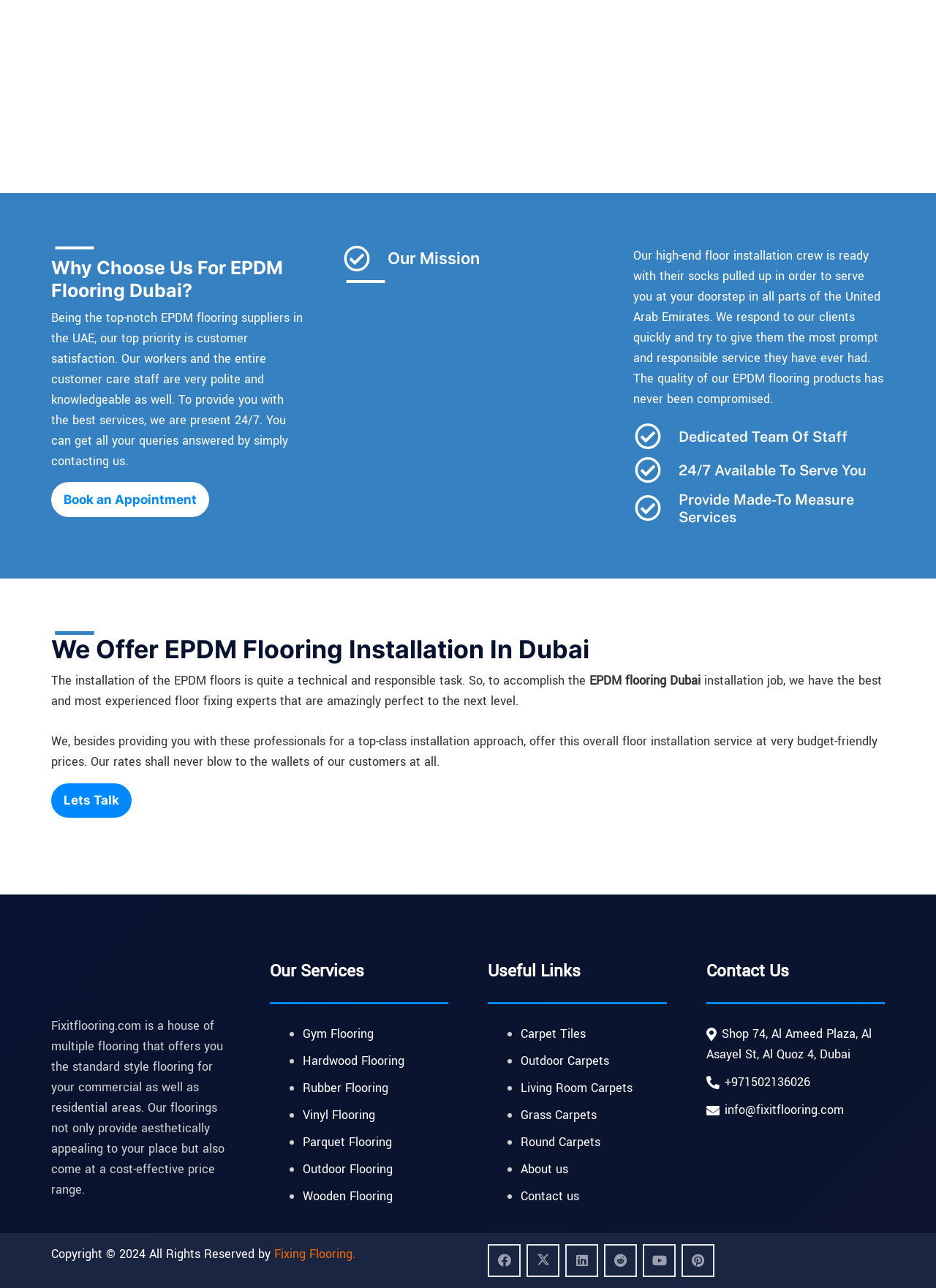What types of flooring services are offered?
Answer the question with as much detail as possible.

The company offers multiple types of flooring services, including Gym Flooring, Hardwood Flooring, Rubber Flooring, Vinyl Flooring, Parquet Flooring, and Outdoor Flooring, as listed in the 'Our Services' section.